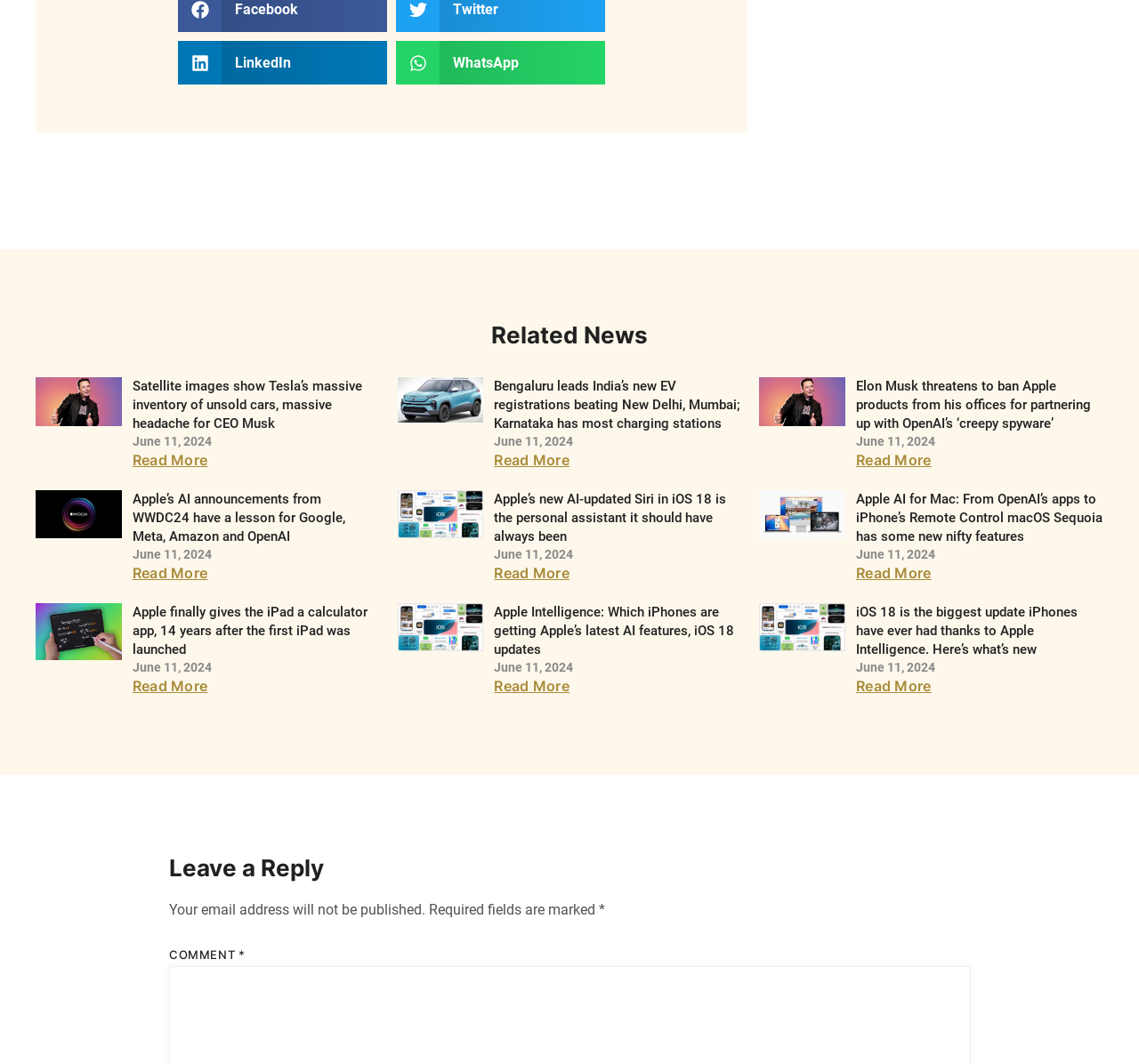Using the information from the screenshot, answer the following question thoroughly:
What social media platforms are available for sharing?

The webpage has four buttons for sharing, each with a corresponding social media platform's logo and name. The platforms are Facebook, Twitter, LinkedIn, and WhatsApp, which are commonly used for sharing content online.